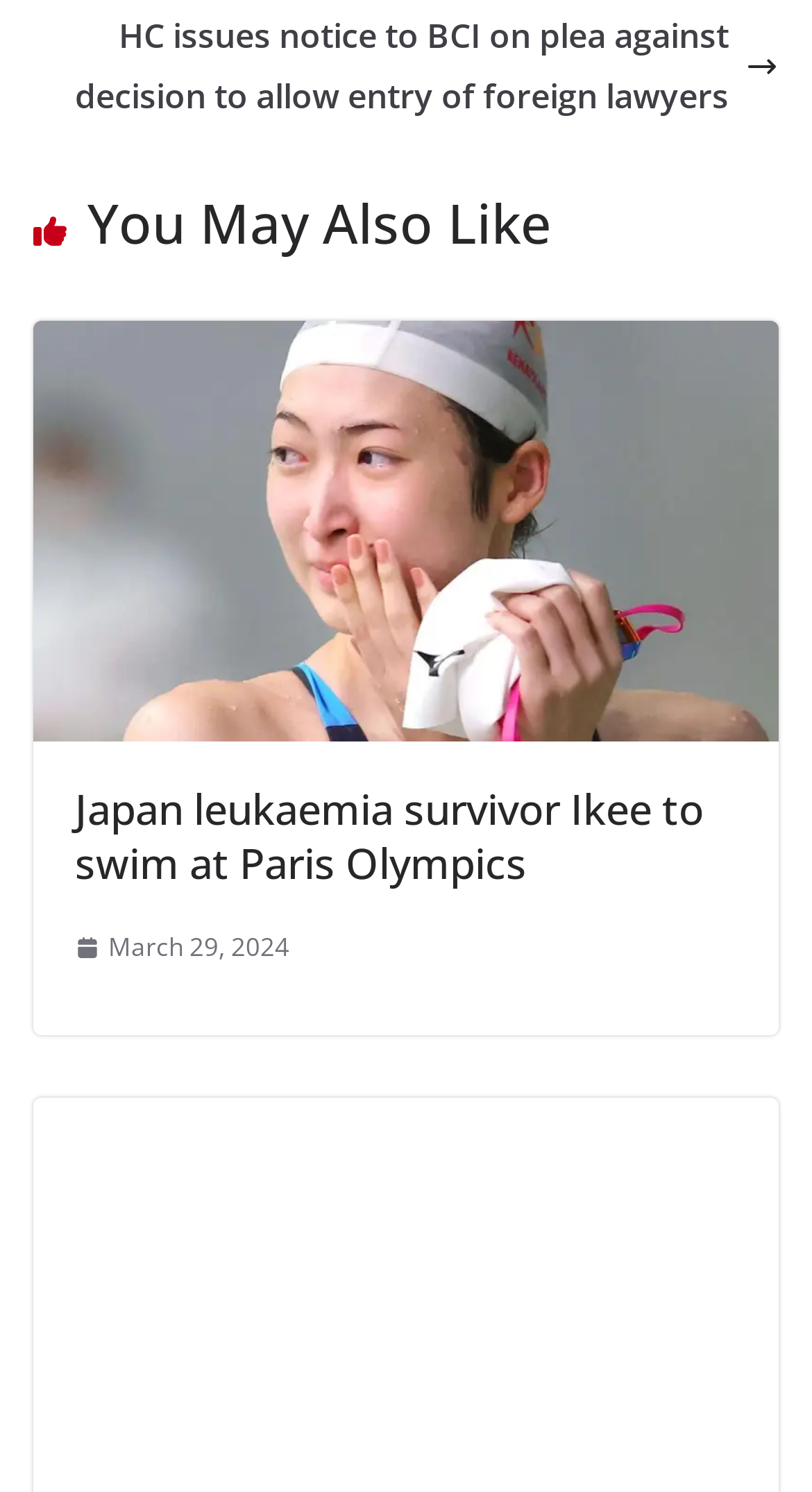Bounding box coordinates should be provided in the format (top-left x, top-left y, bottom-right x, bottom-right y) with all values between 0 and 1. Identify the bounding box for this UI element: March 29, 2024

[0.092, 0.62, 0.356, 0.65]